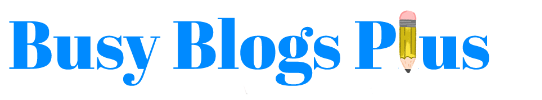Generate an in-depth description of the visual content.

The image features the logo of "Busy Blogs Plus," a platform that offers copywriting services and more. The logo prominently displays the name in a vibrant blue font, gaining attention with its friendly and inviting aesthetic. Accompanying the text is a playful illustration of a pencil, colored yellow with a pink eraser, symbolizing creativity and writing. This design reflects the brand's focus on helping businesses enhance their blogging efforts and content marketing strategies. The logo is located in the upper section of the webpage, establishing the identity of Busy Blogs Plus as a professional and accessible resource for blogging solutions.